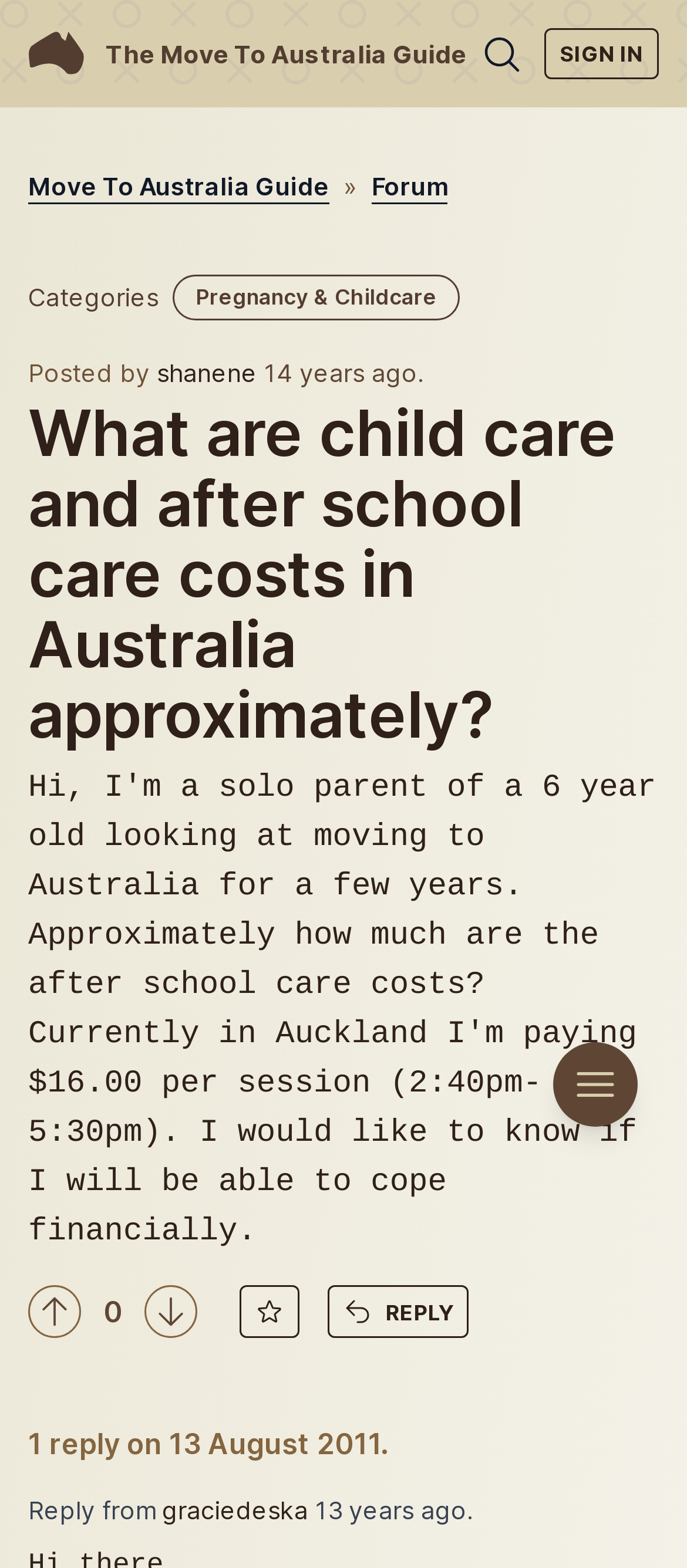Locate the bounding box coordinates of the clickable region necessary to complete the following instruction: "Click the 'Move To Australia Guide' link". Provide the coordinates in the format of four float numbers between 0 and 1, i.e., [left, top, right, bottom].

[0.041, 0.109, 0.479, 0.128]